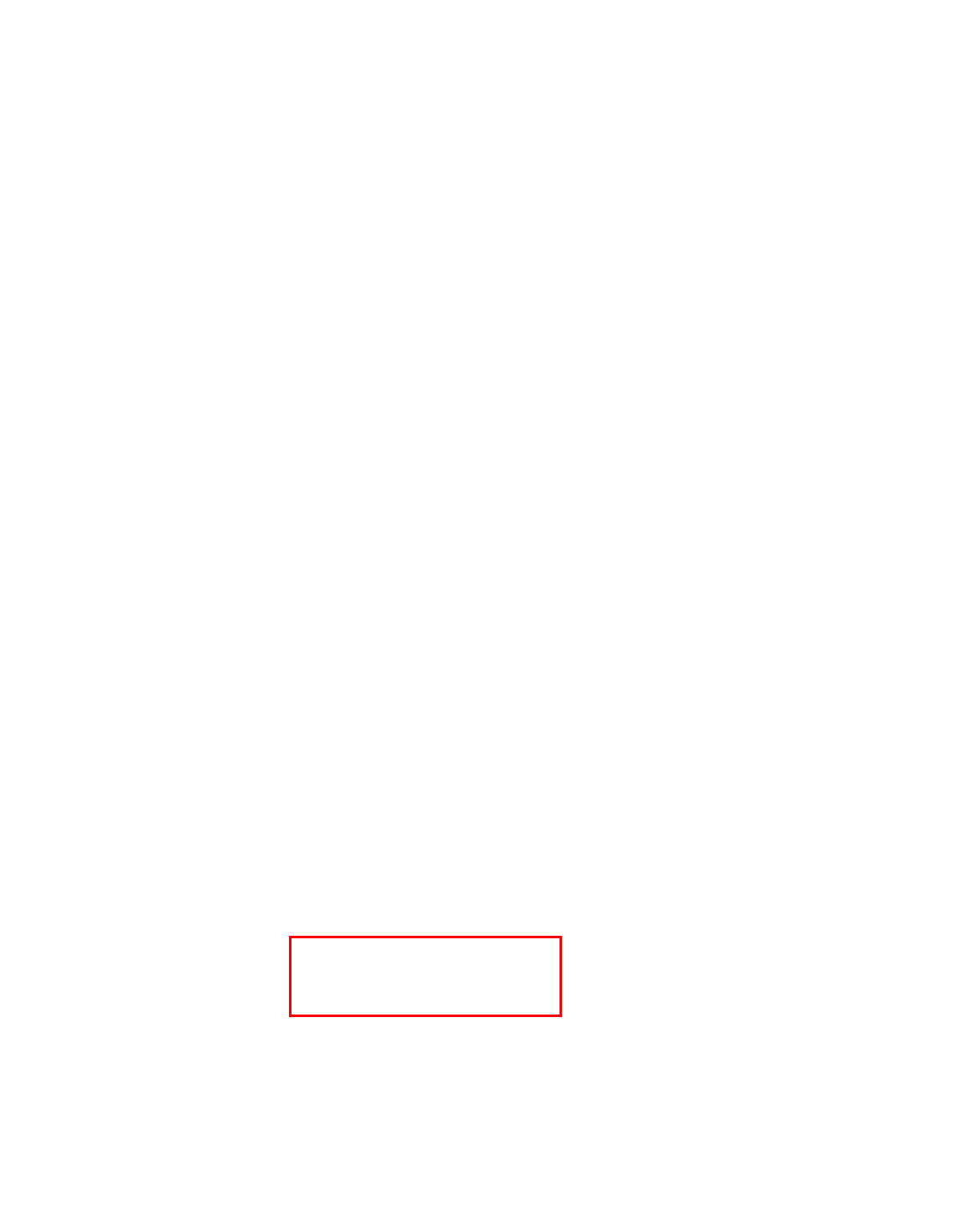You are given a screenshot of a webpage with a red rectangle bounding box. Choose the best webpage description that matches the new webpage after clicking the element in the bounding box. Here are the candidates:
A. BEST ELECTRIC SHAVER FOR HEAD - IDEAL SHAVER
B. Privacy Policy - IDEAL SHAVER
C. Terms & Conditions - IDEAL SHAVER
D. BEST CLIPPERS FOR FADES HAIRCUT
E. Contact - IDEAL SHAVER
F. Cookie Policy - IDEAL SHAVER
G. Amazon Disclaimer - IDEAL SHAVER
H. About Us - IDEAL SHAVER

G